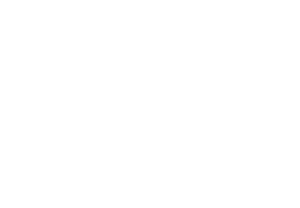Please answer the following question using a single word or phrase: 
Where did Jaume Mir study after receiving the scholarship?

Madrid